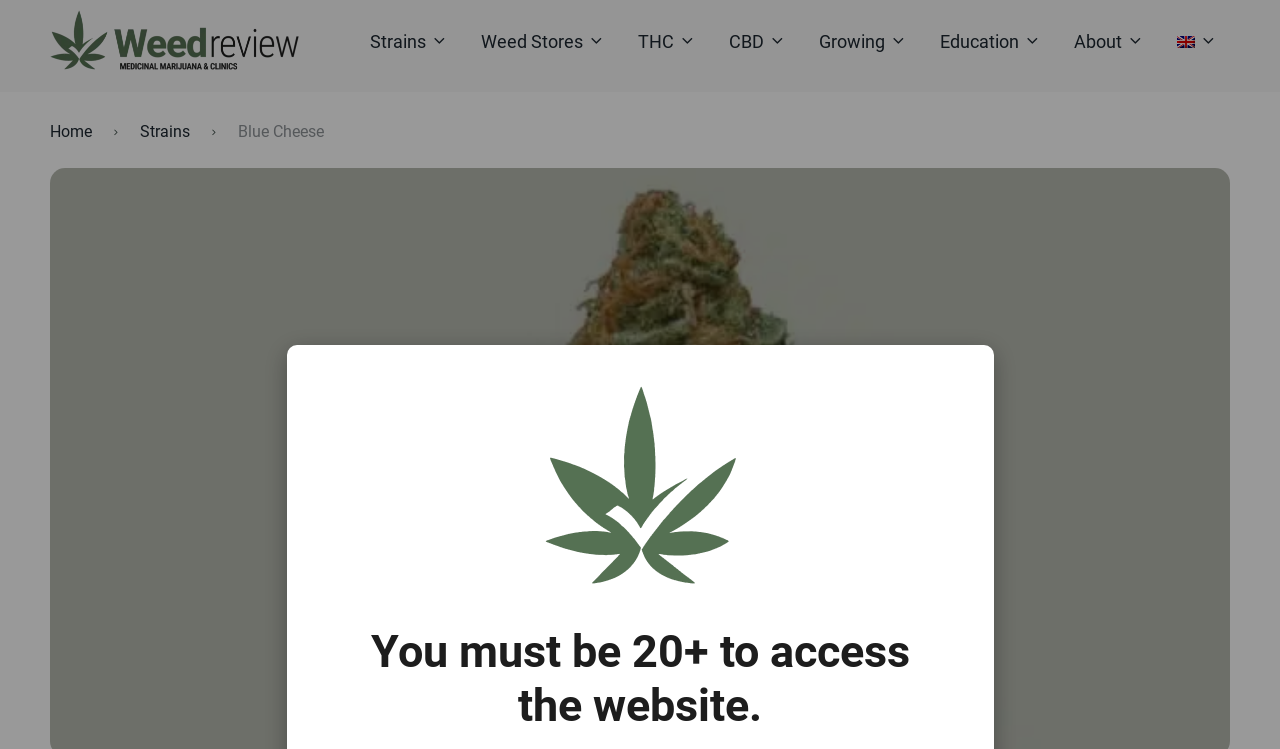Pinpoint the bounding box coordinates of the clickable element to carry out the following instruction: "Read about cannabis addiction."

[0.742, 0.144, 0.902, 0.18]